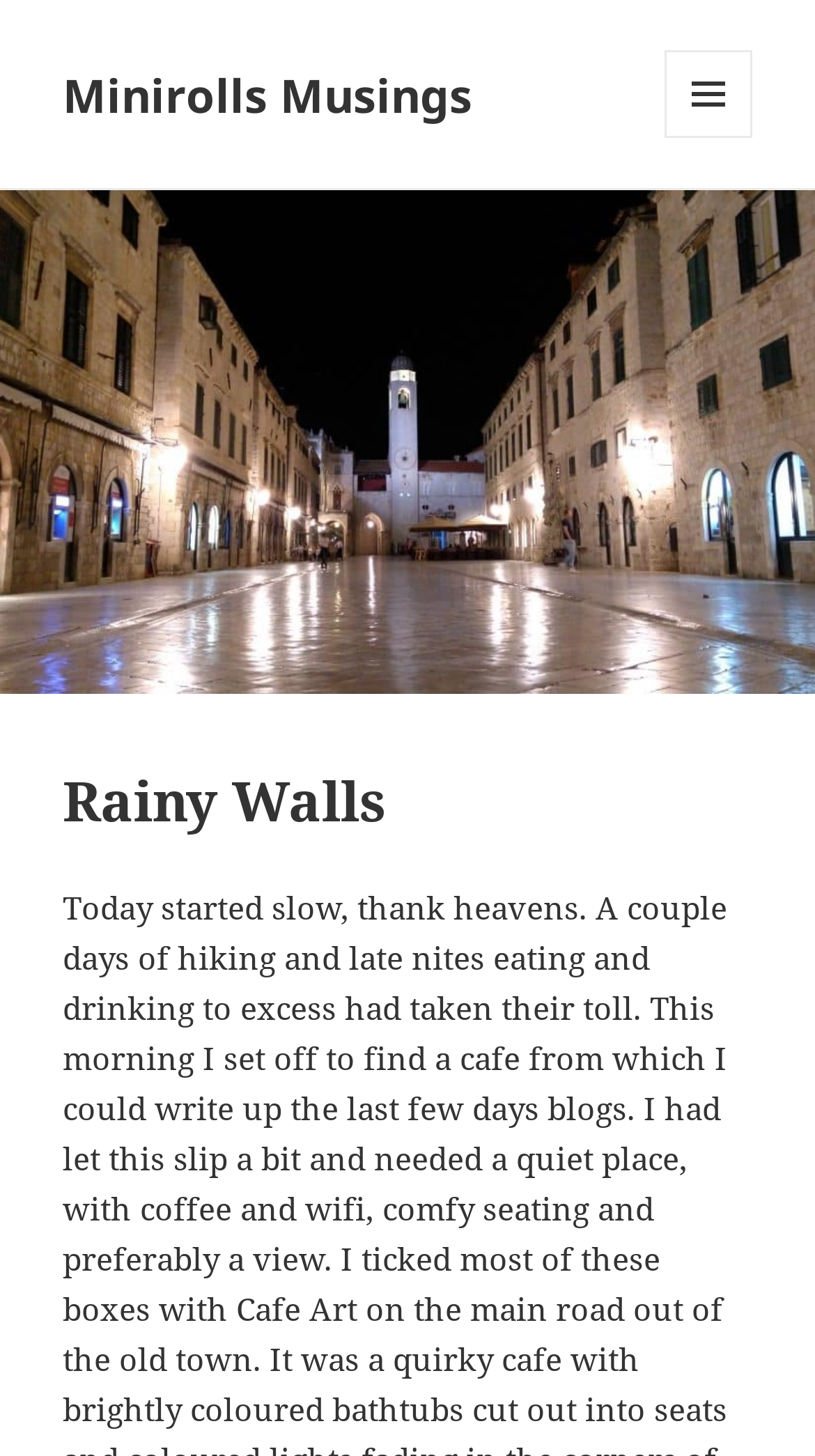Provide the bounding box coordinates of the UI element that matches the description: "Minirolls Musings".

[0.077, 0.043, 0.579, 0.086]